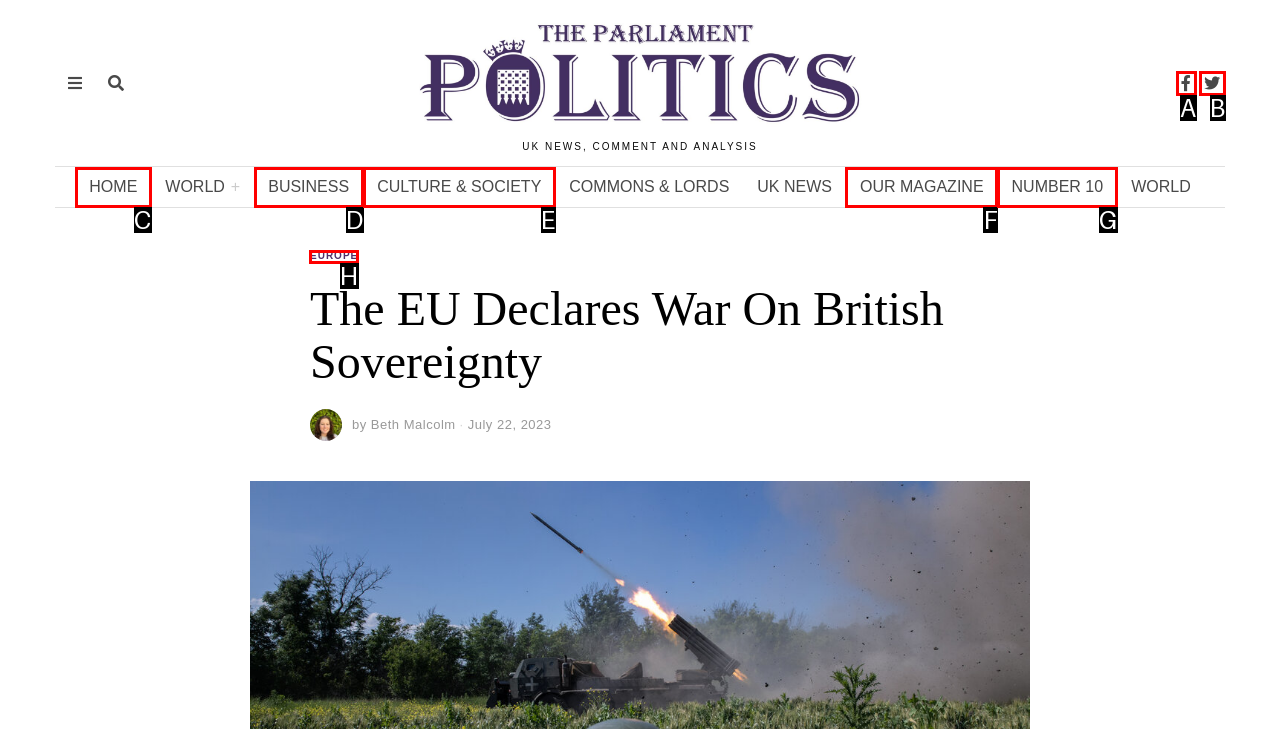Determine which HTML element to click to execute the following task: Download the corporate profile Answer with the letter of the selected option.

None